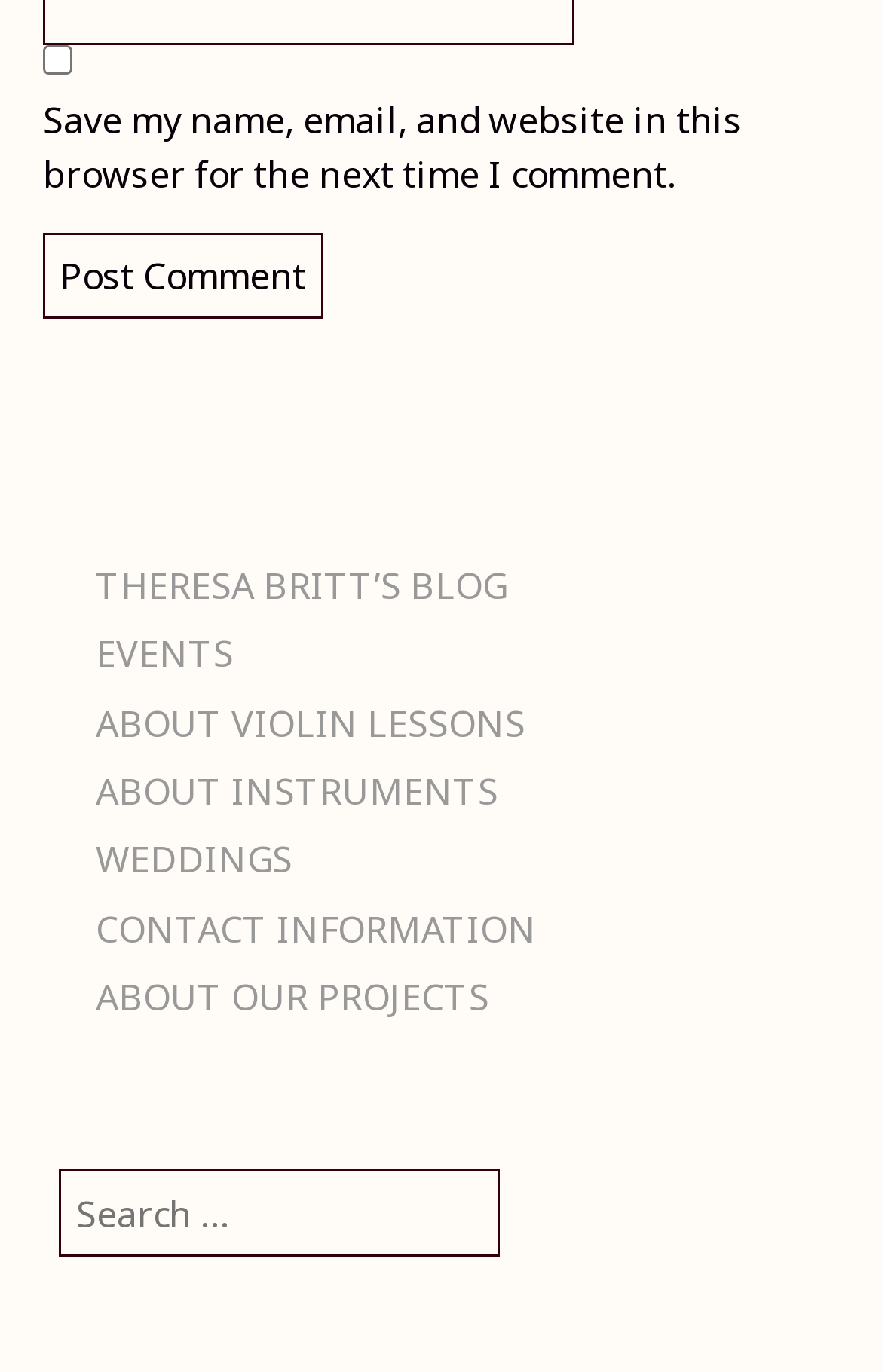Identify the bounding box coordinates of the section that should be clicked to achieve the task described: "Click the Post Comment button".

[0.049, 0.169, 0.366, 0.233]